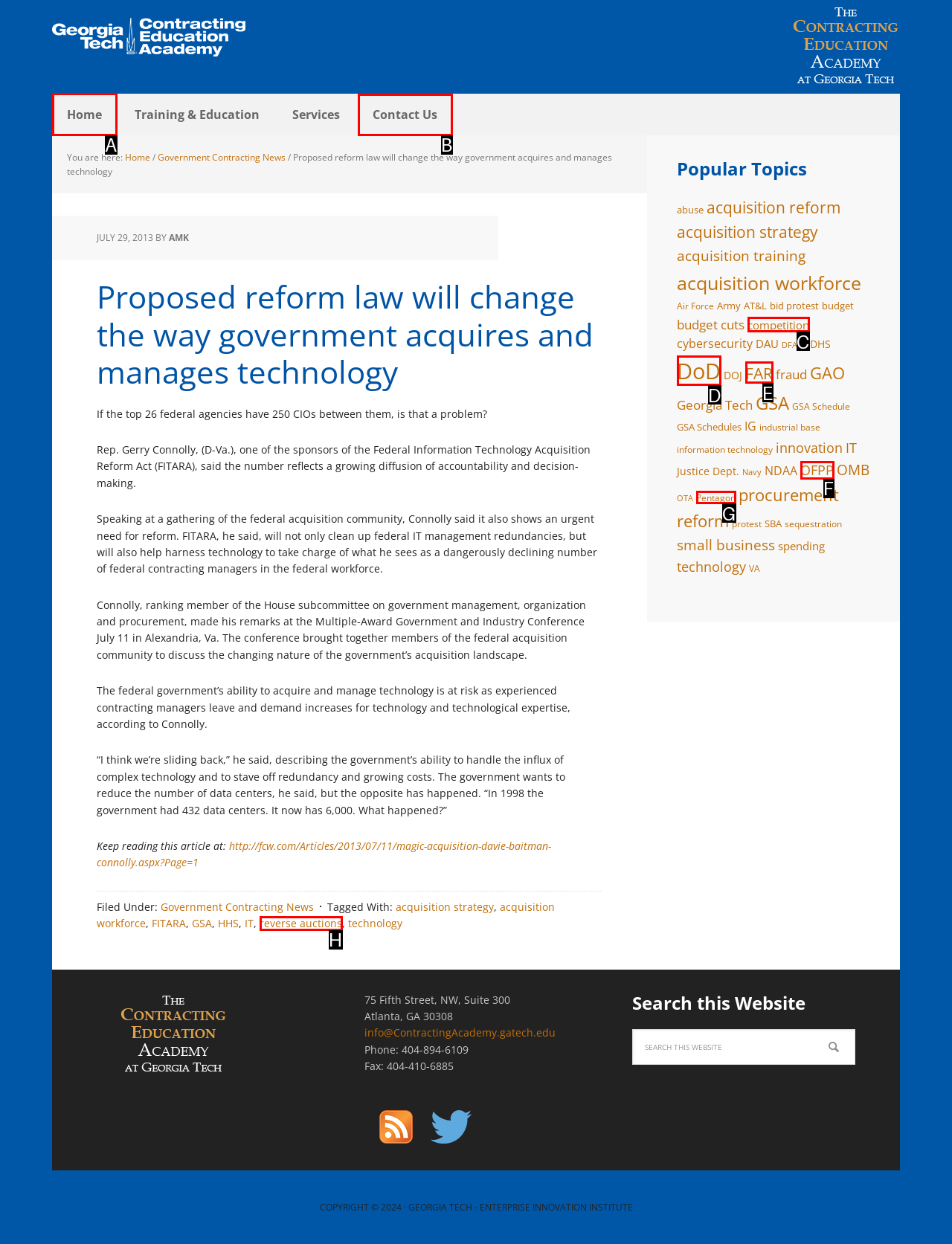Which HTML element should be clicked to complete the following task: Click on the 'Home' link?
Answer with the letter corresponding to the correct choice.

A